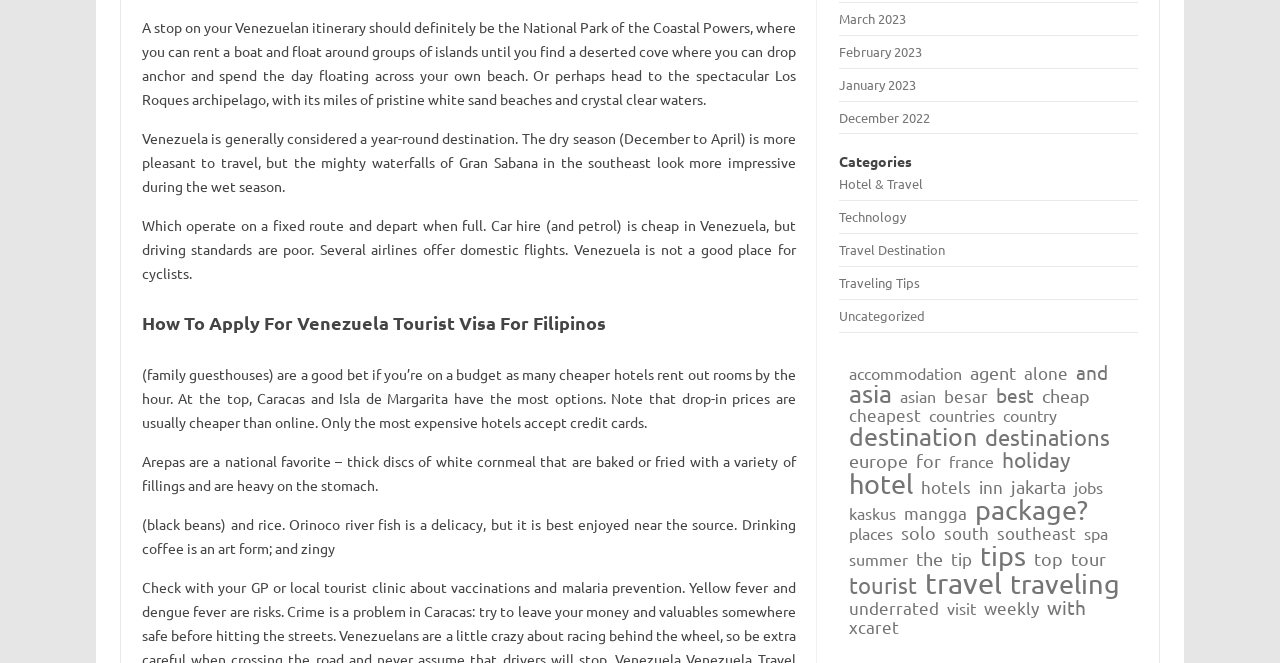Specify the bounding box coordinates of the area that needs to be clicked to achieve the following instruction: "Read about 'How To Apply For Venezuela Tourist Visa For Filipinos'".

[0.111, 0.466, 0.622, 0.509]